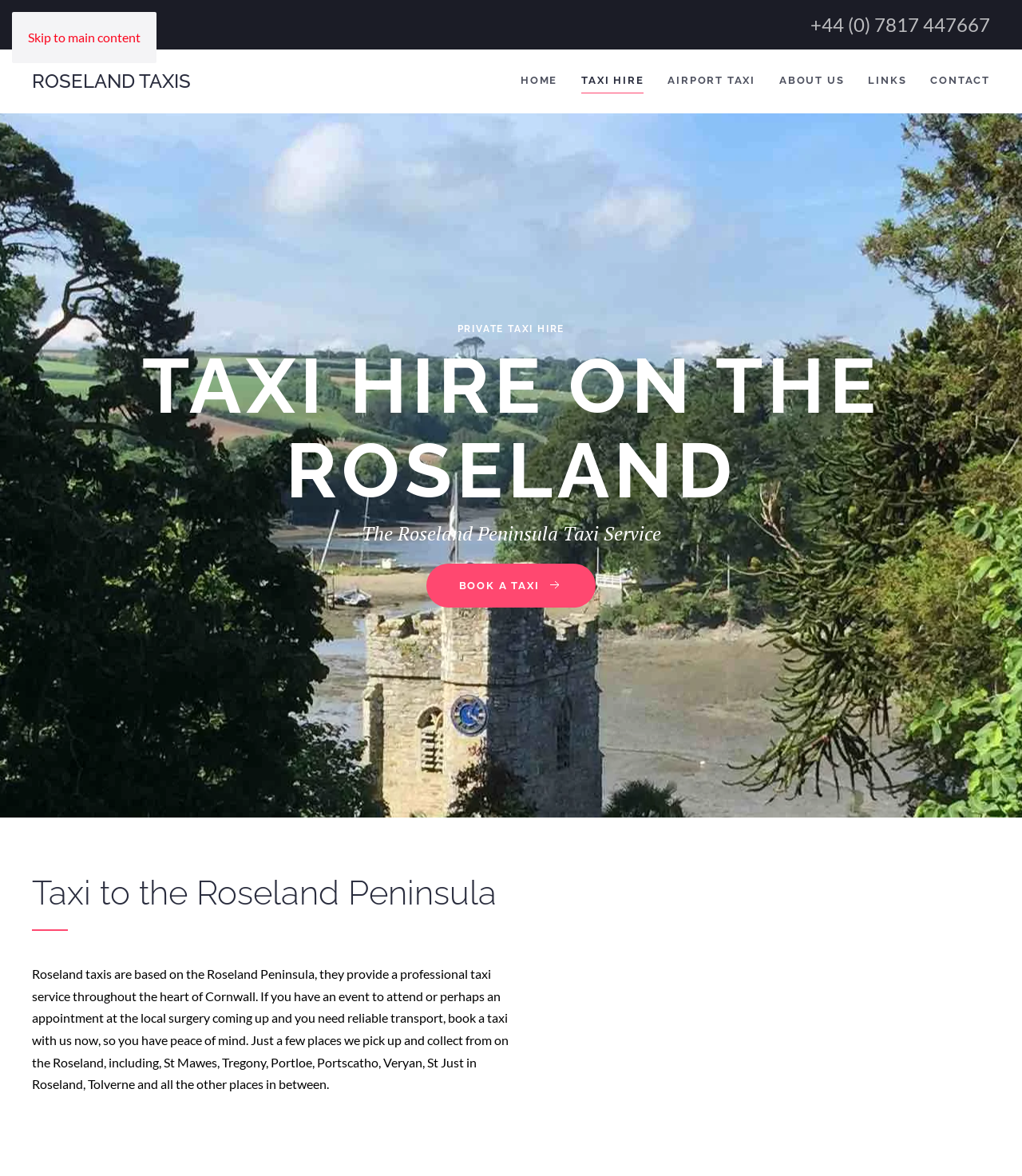Specify the bounding box coordinates of the element's area that should be clicked to execute the given instruction: "Book your taxi now". The coordinates should be four float numbers between 0 and 1, i.e., [left, top, right, bottom].

[0.031, 0.959, 0.235, 0.996]